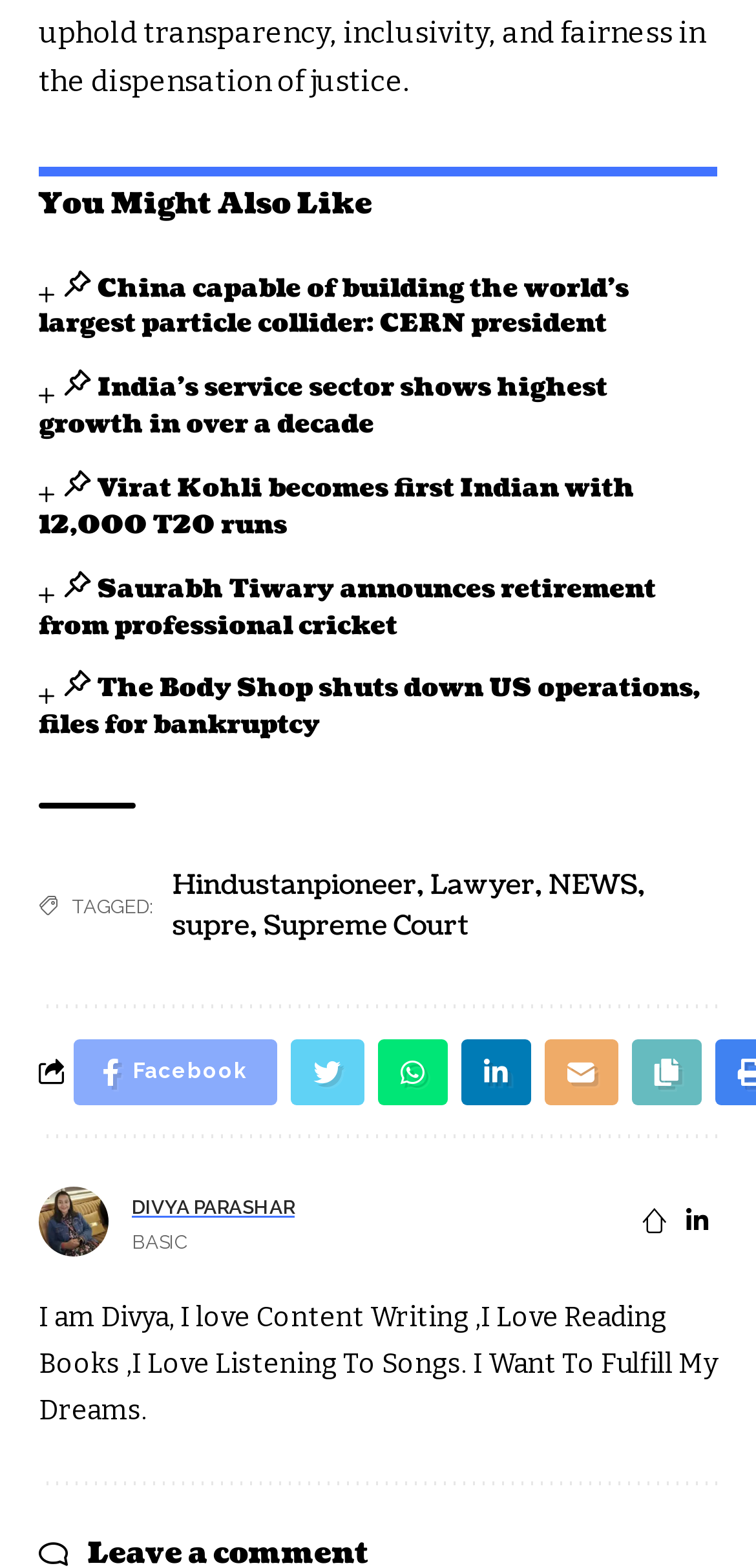Determine the bounding box coordinates of the UI element that matches the following description: "parent_node: DIVYA PARASHAR". The coordinates should be four float numbers between 0 and 1 in the format [left, top, right, bottom].

[0.051, 0.757, 0.144, 0.801]